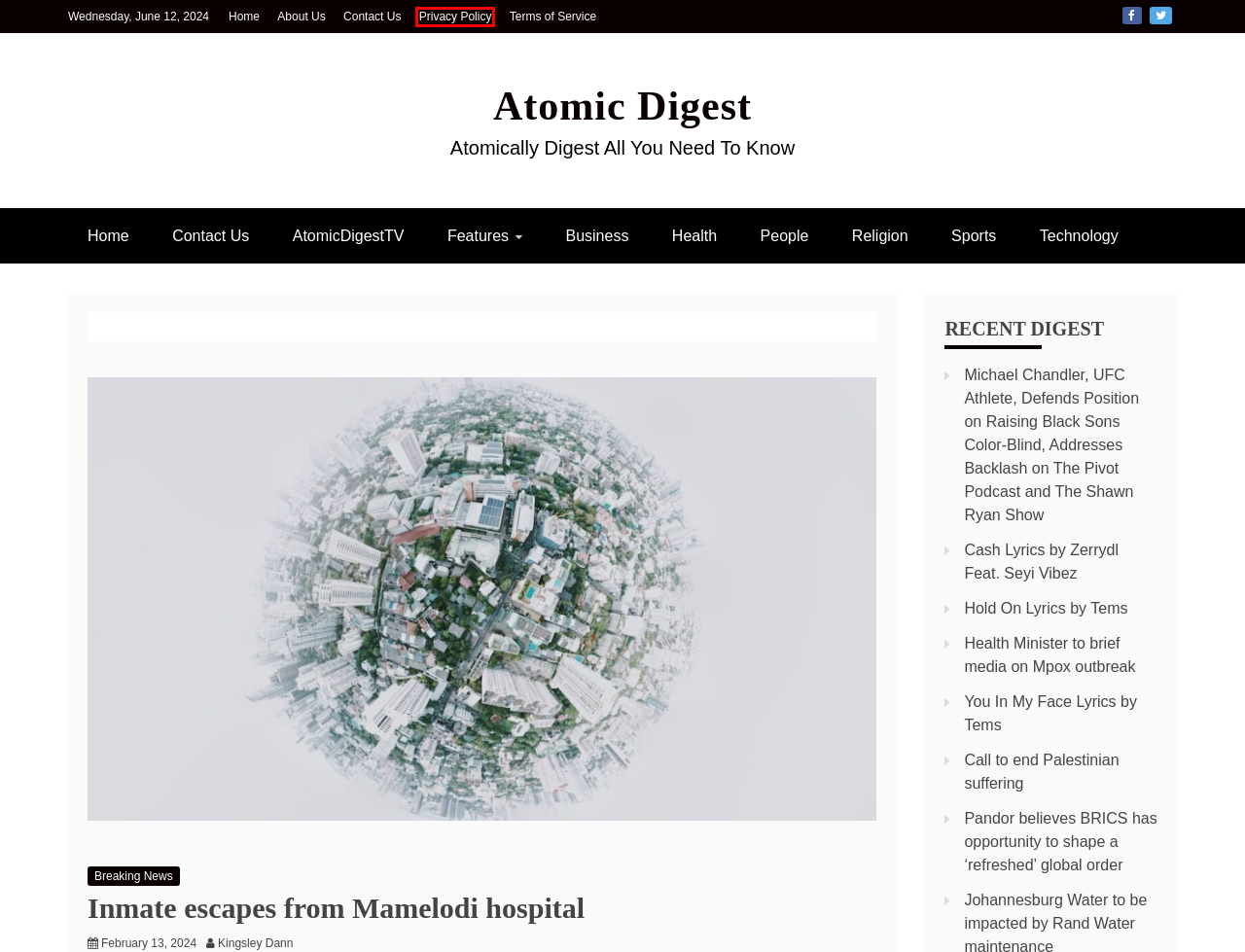Given a screenshot of a webpage with a red rectangle bounding box around a UI element, select the best matching webpage description for the new webpage that appears after clicking the highlighted element. The candidate descriptions are:
A. Hold On Lyrics by Tems
B. Pandor believes BRICS has opportunity to shape a 'refreshed' global order
C. Terms of Service
D. Sports
E. Privacy Policy
F. Features
G. Business
H. Kingsley Dann, Author at Atomic Digest

E